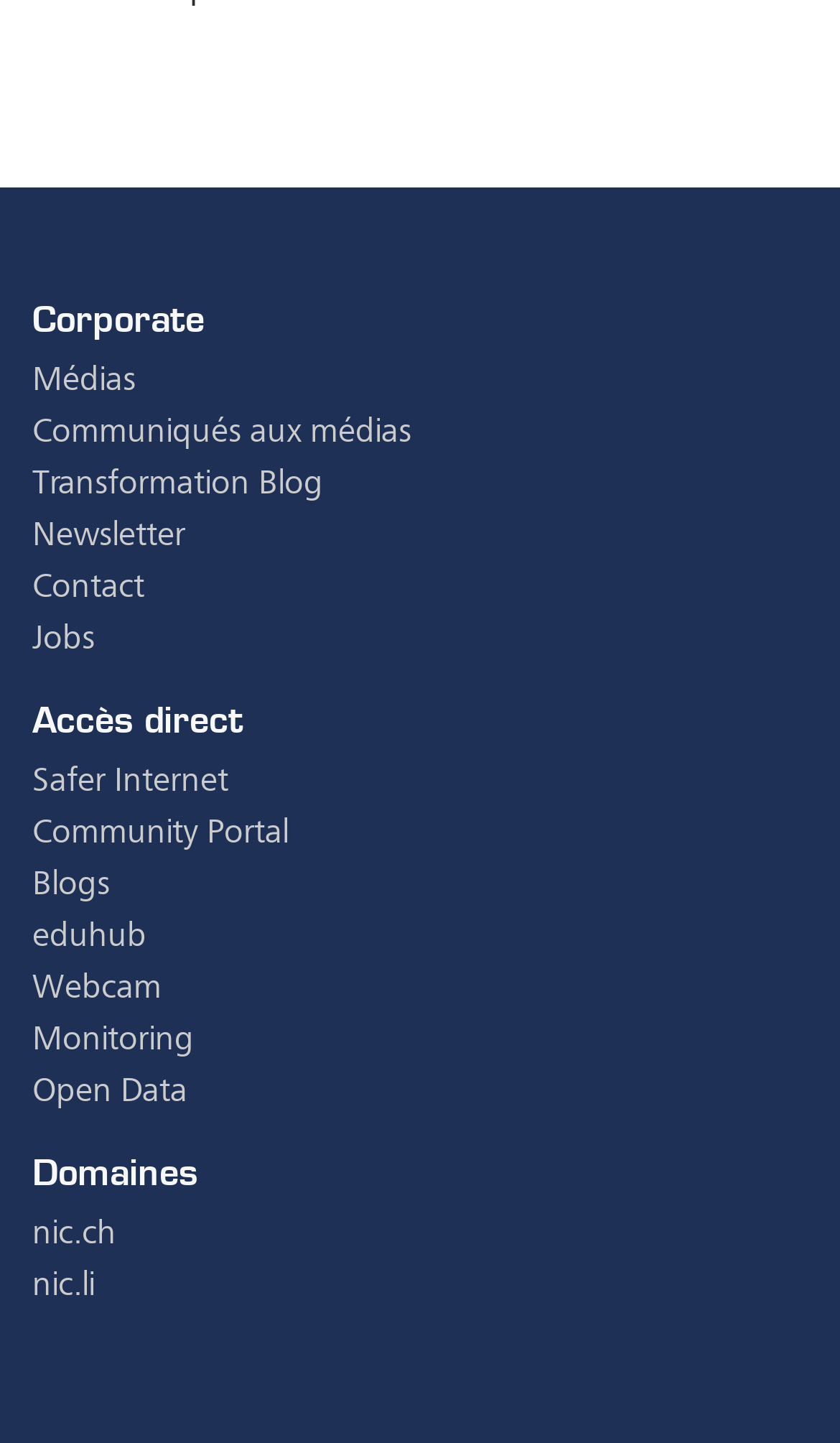Select the bounding box coordinates of the element I need to click to carry out the following instruction: "Visit the Transformation Blog".

[0.038, 0.32, 0.385, 0.347]